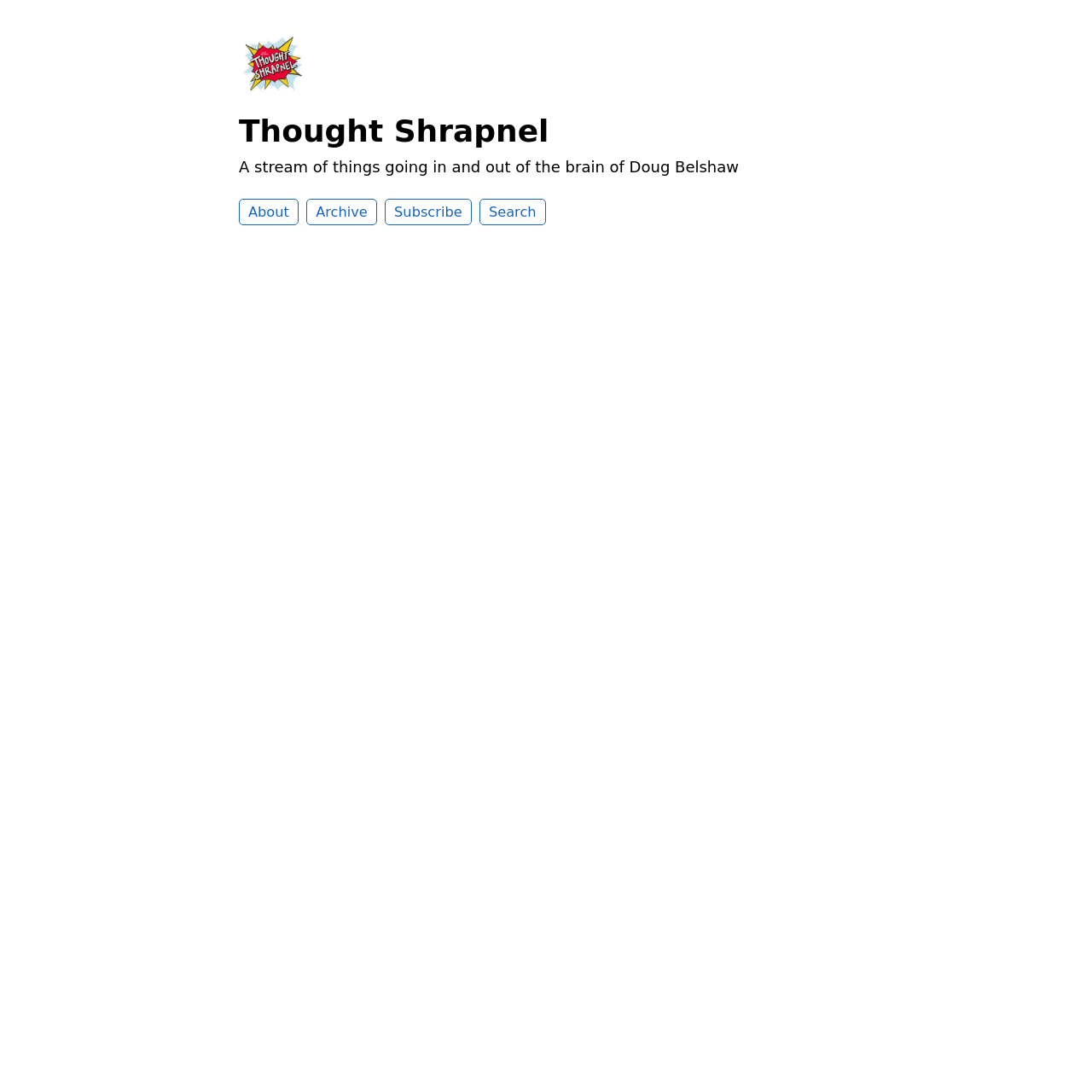Where is the search function located?
Give a one-word or short phrase answer based on the image.

Right side